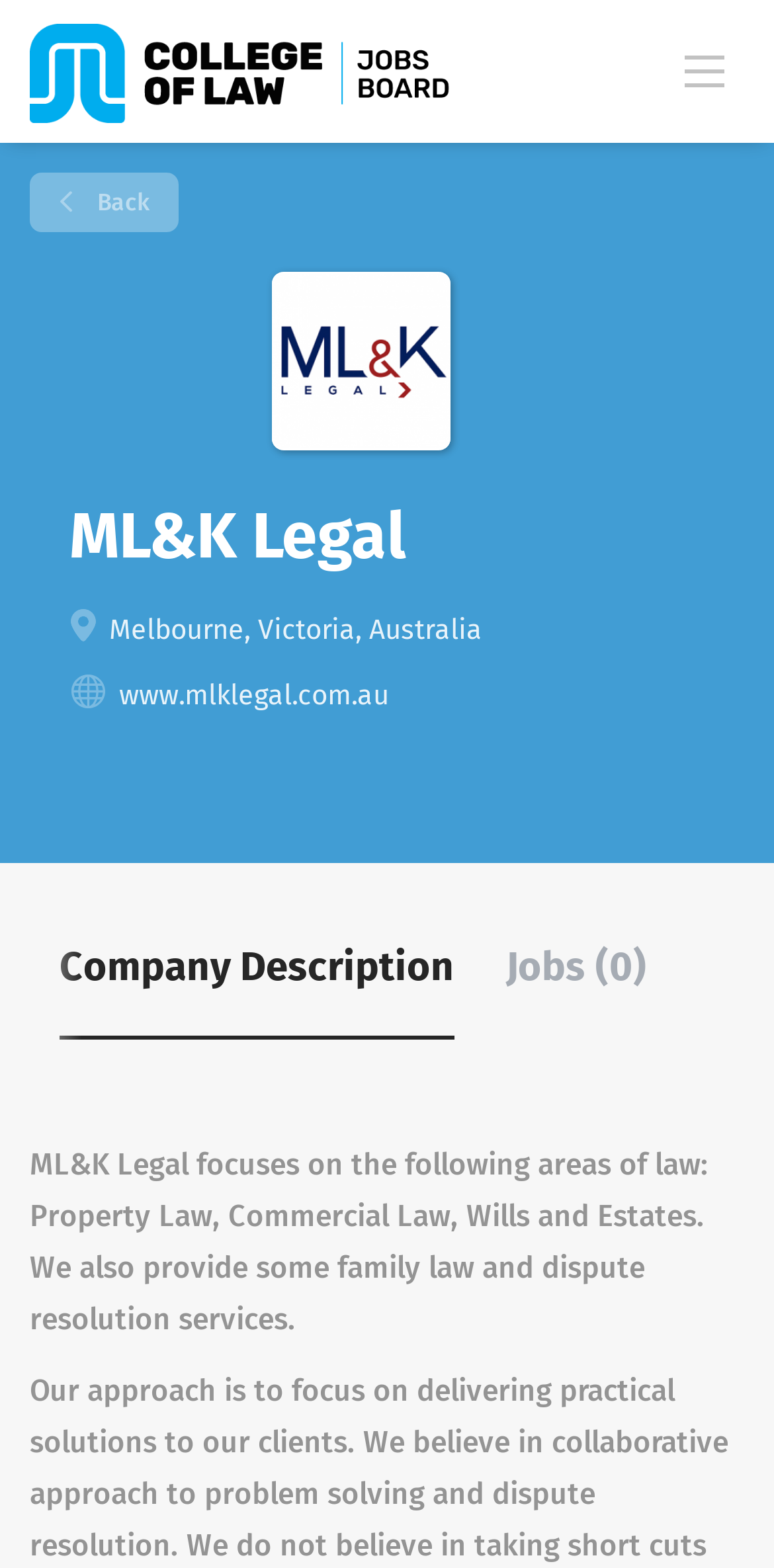What is the URL of ML&K Legal's website? Analyze the screenshot and reply with just one word or a short phrase.

www.mlklegal.com.au